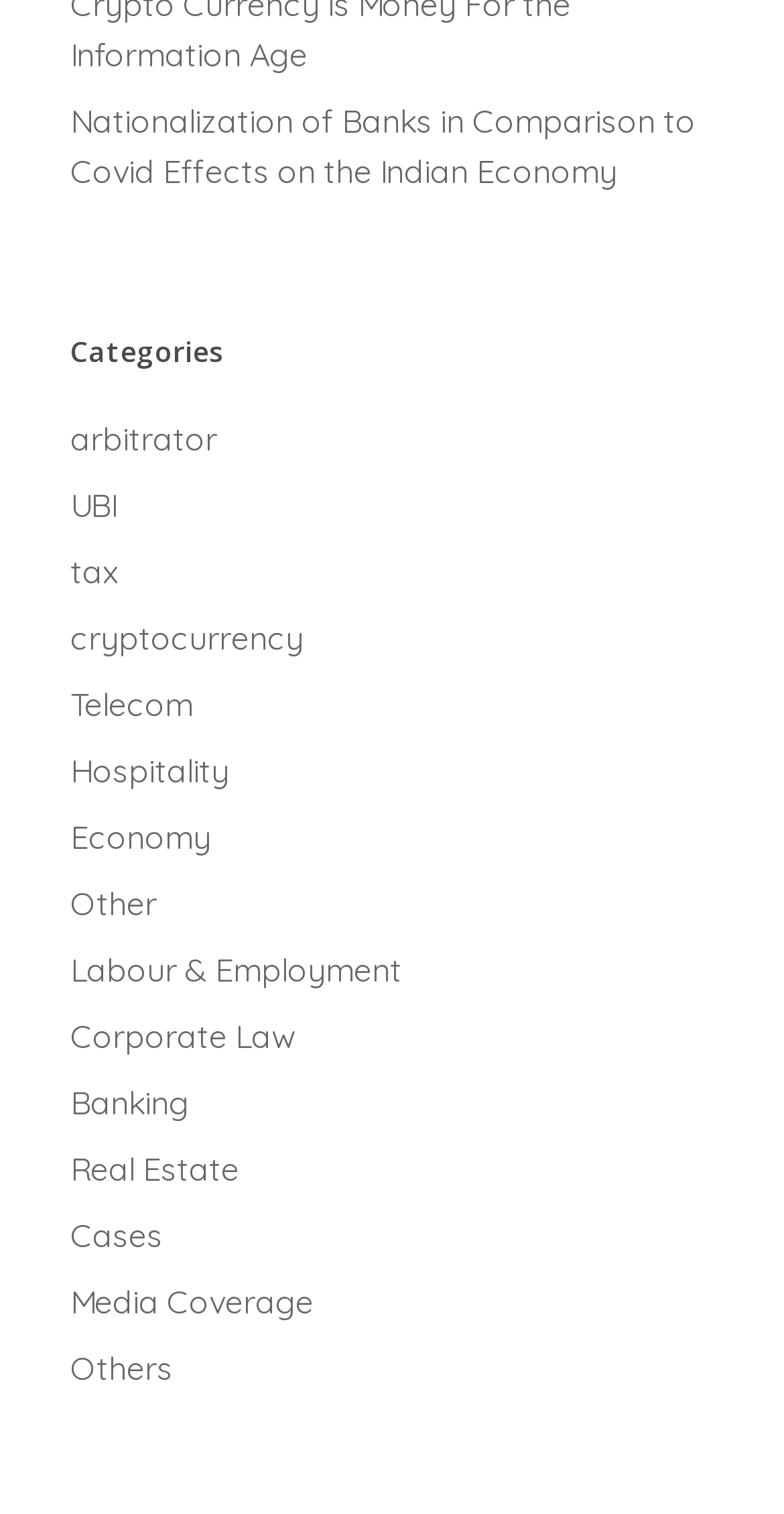Answer succinctly with a single word or phrase:
What category is related to real estate?

Real Estate